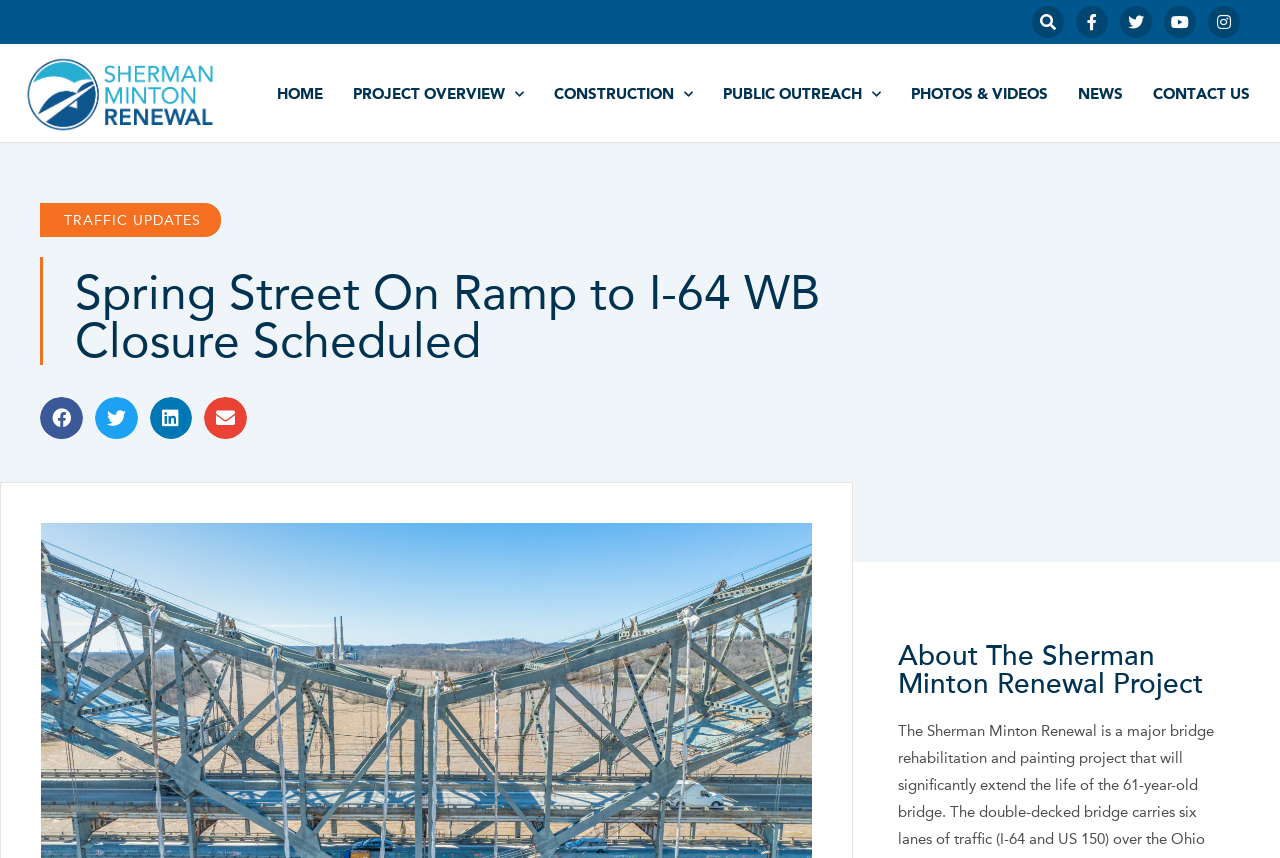Identify the bounding box coordinates necessary to click and complete the given instruction: "Share on Twitter".

[0.074, 0.462, 0.107, 0.512]